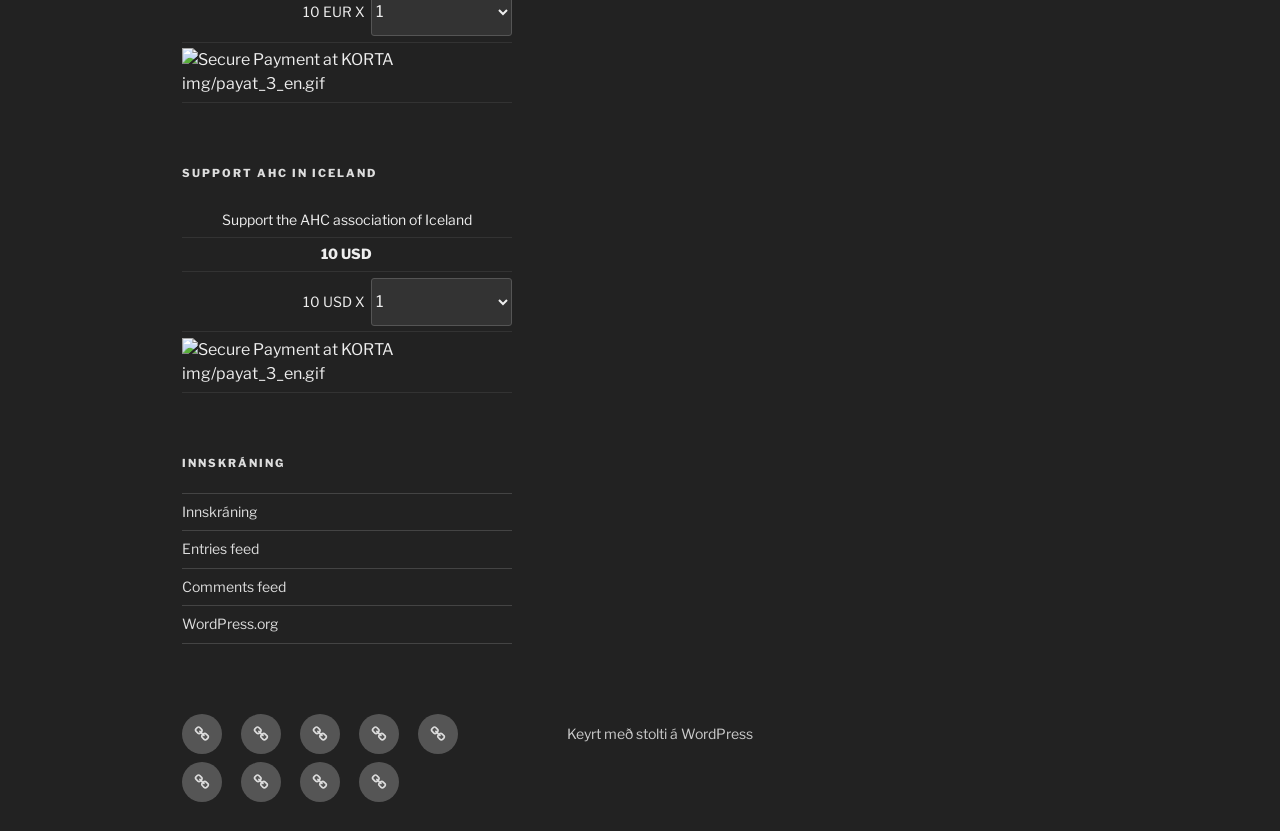For the given element description Comments feed, determine the bounding box coordinates of the UI element. The coordinates should follow the format (top-left x, top-left y, bottom-right x, bottom-right y) and be within the range of 0 to 1.

[0.142, 0.695, 0.223, 0.716]